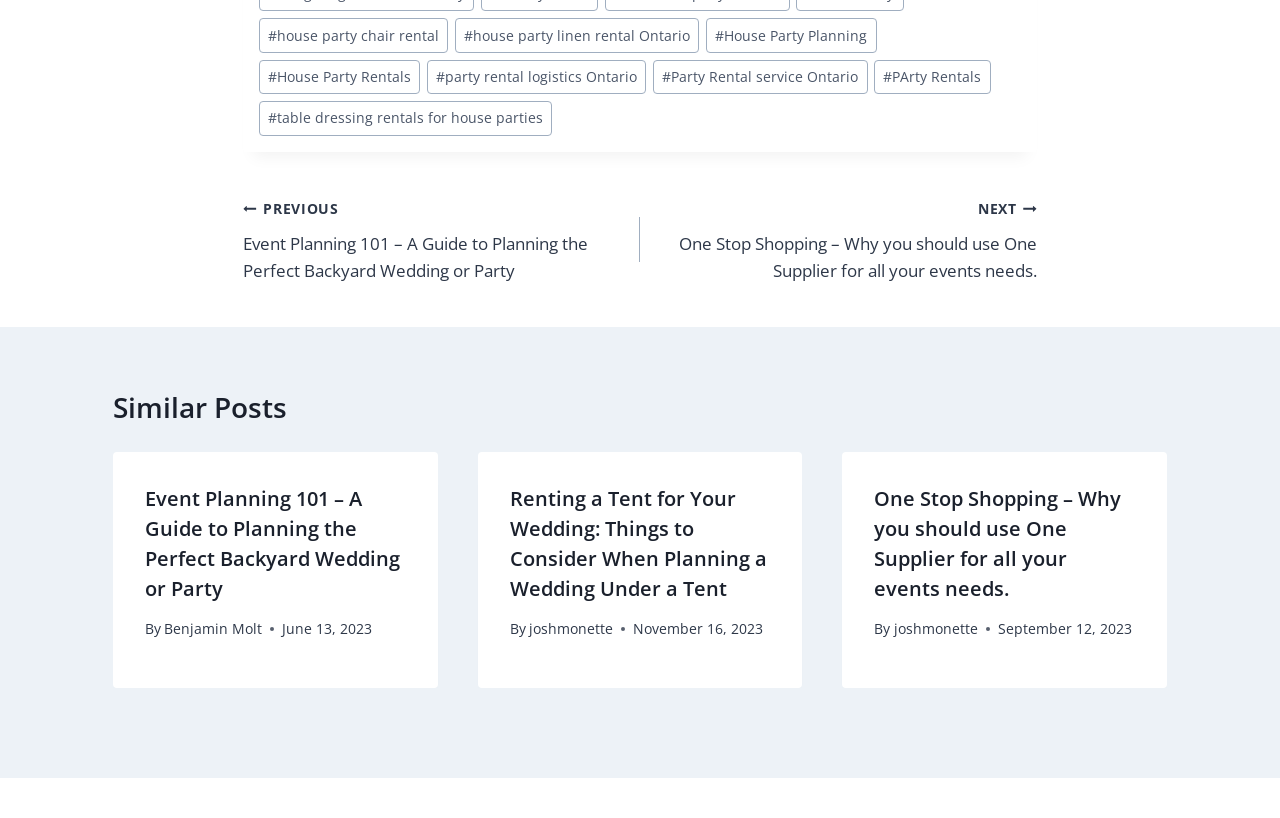Please identify the bounding box coordinates of the clickable area that will fulfill the following instruction: "Click on 'table dressing rentals for house parties'". The coordinates should be in the format of four float numbers between 0 and 1, i.e., [left, top, right, bottom].

[0.202, 0.123, 0.431, 0.166]